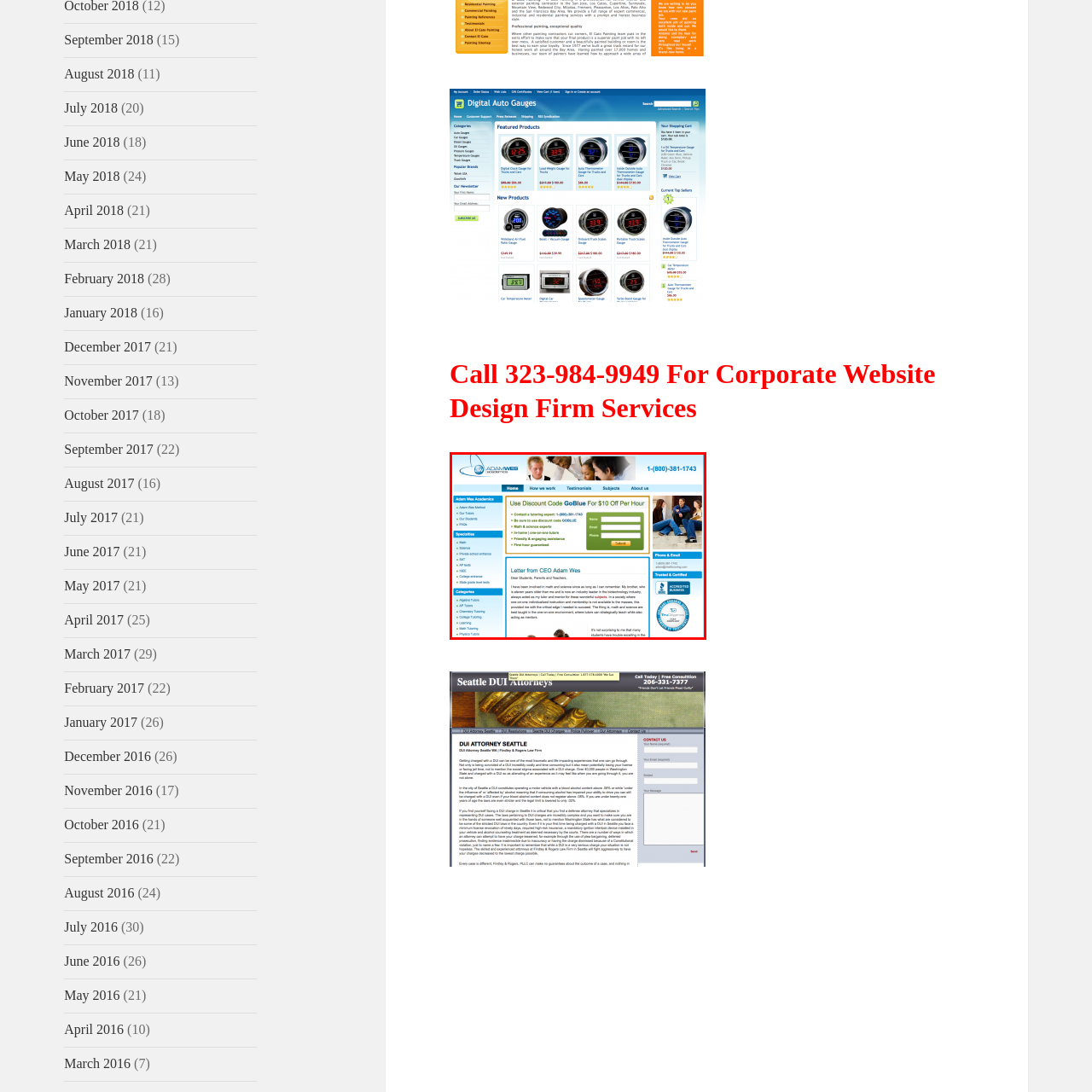Give a comprehensive description of the picture highlighted by the red border.

The image showcases a professional and inviting webpage for "Adam Wies Education," a tutoring service. The layout emphasizes cleanliness with a predominantly blue and white color scheme, exuding a sense of calm and reliability. At the top, the logo is prominently displayed alongside contact information, indicating accessibility. 

Central to the webpage is a promotional message encouraging users to utilize a discount code for savings, enhancing user engagement. Below this, there is a section titled "Letter from CEO Adam Wies," suggesting a personal touch and commitment to the educational services offered. 

The overall design includes informative headings and structured sections that discuss tutoring specialties and services, making it easy for visitors to navigate. The presence of visual elements like images conveys a sense of community and support, likely appealing to both students and their families seeking educational assistance. The layout invites user interaction, fostering a welcoming online environment for potential clients.